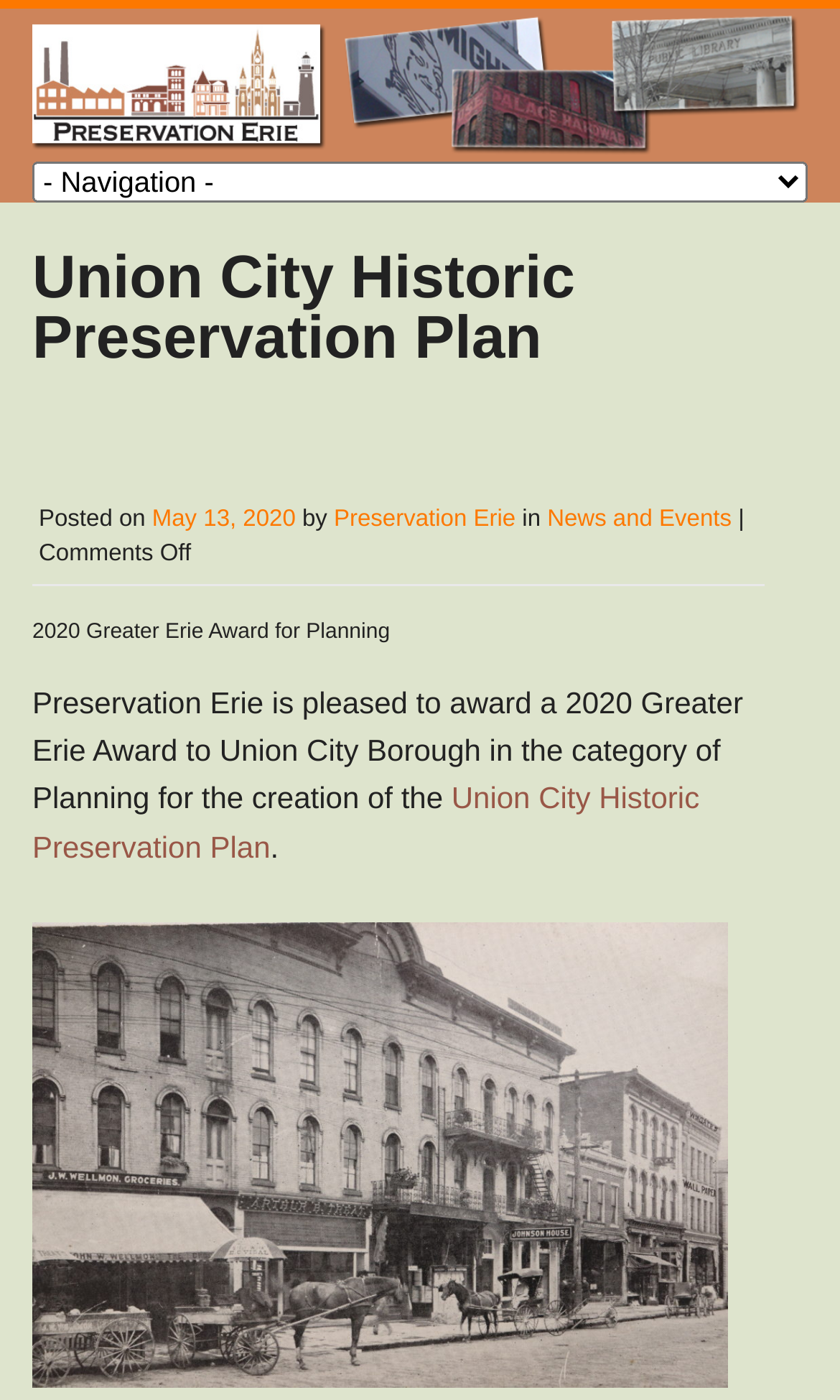Generate the title text from the webpage.

Union City Historic Preservation Plan